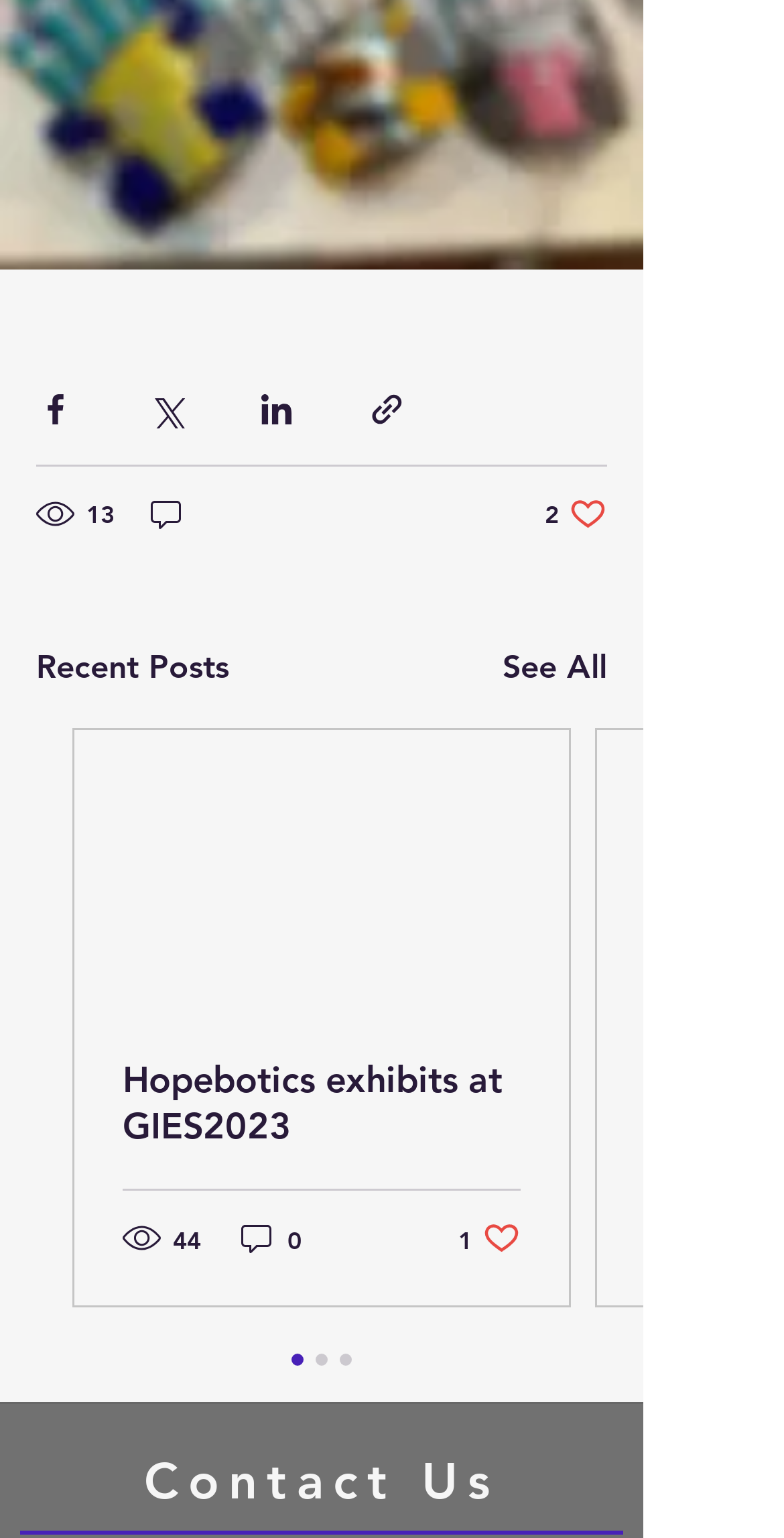How many likes does the first post have?
Use the screenshot to answer the question with a single word or phrase.

2